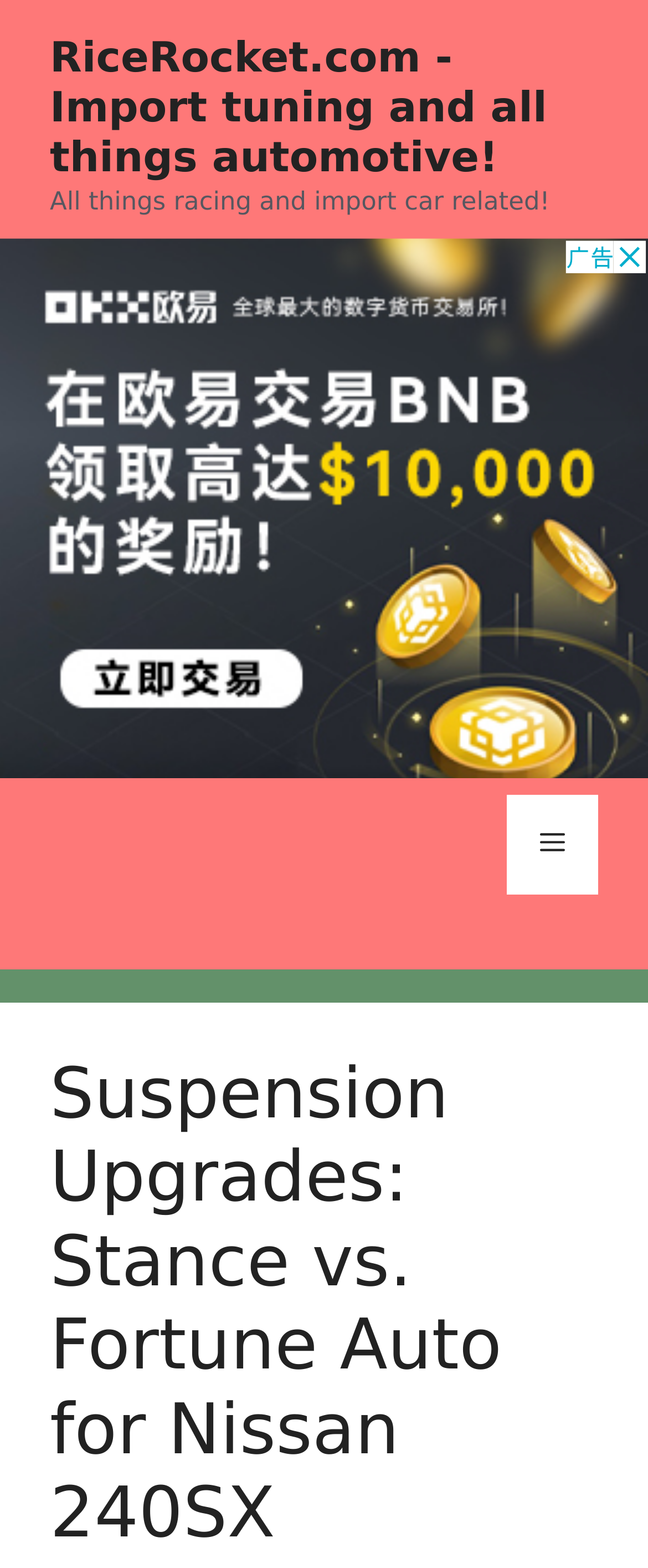Please find the bounding box coordinates (top-left x, top-left y, bottom-right x, bottom-right y) in the screenshot for the UI element described as follows: January 13, 2019

None